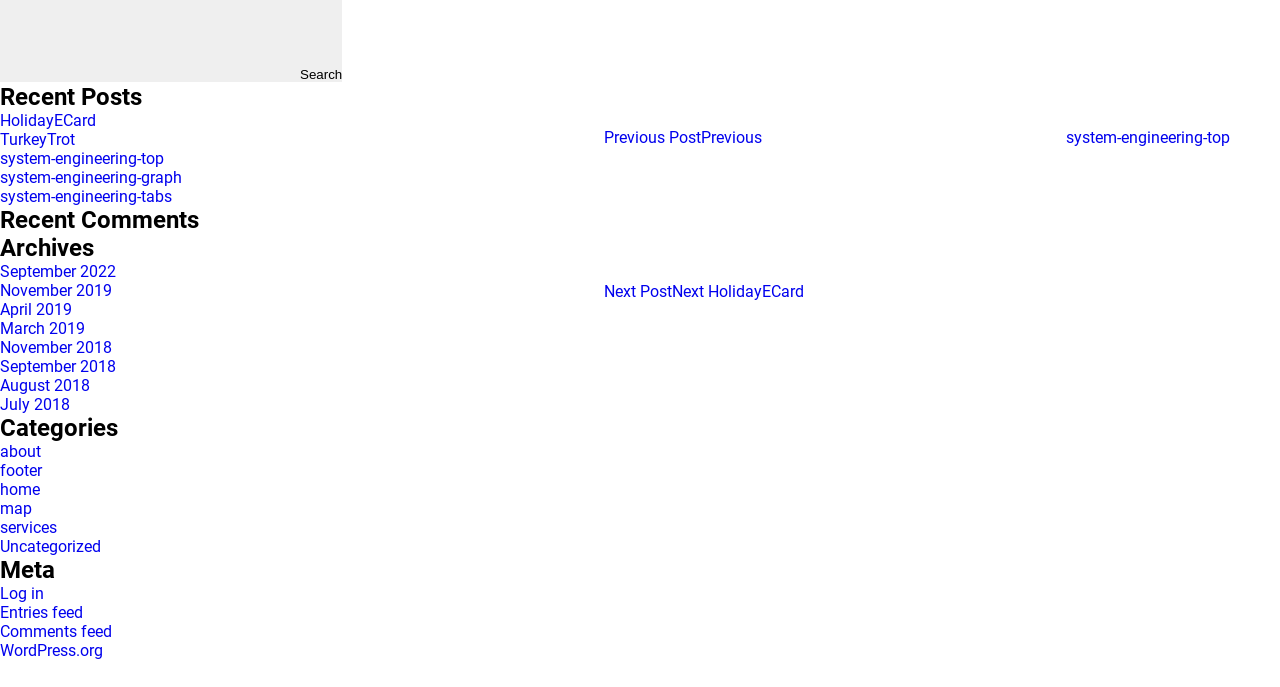Please locate the bounding box coordinates of the region I need to click to follow this instruction: "View recent posts".

[0.0, 0.121, 1.0, 0.162]